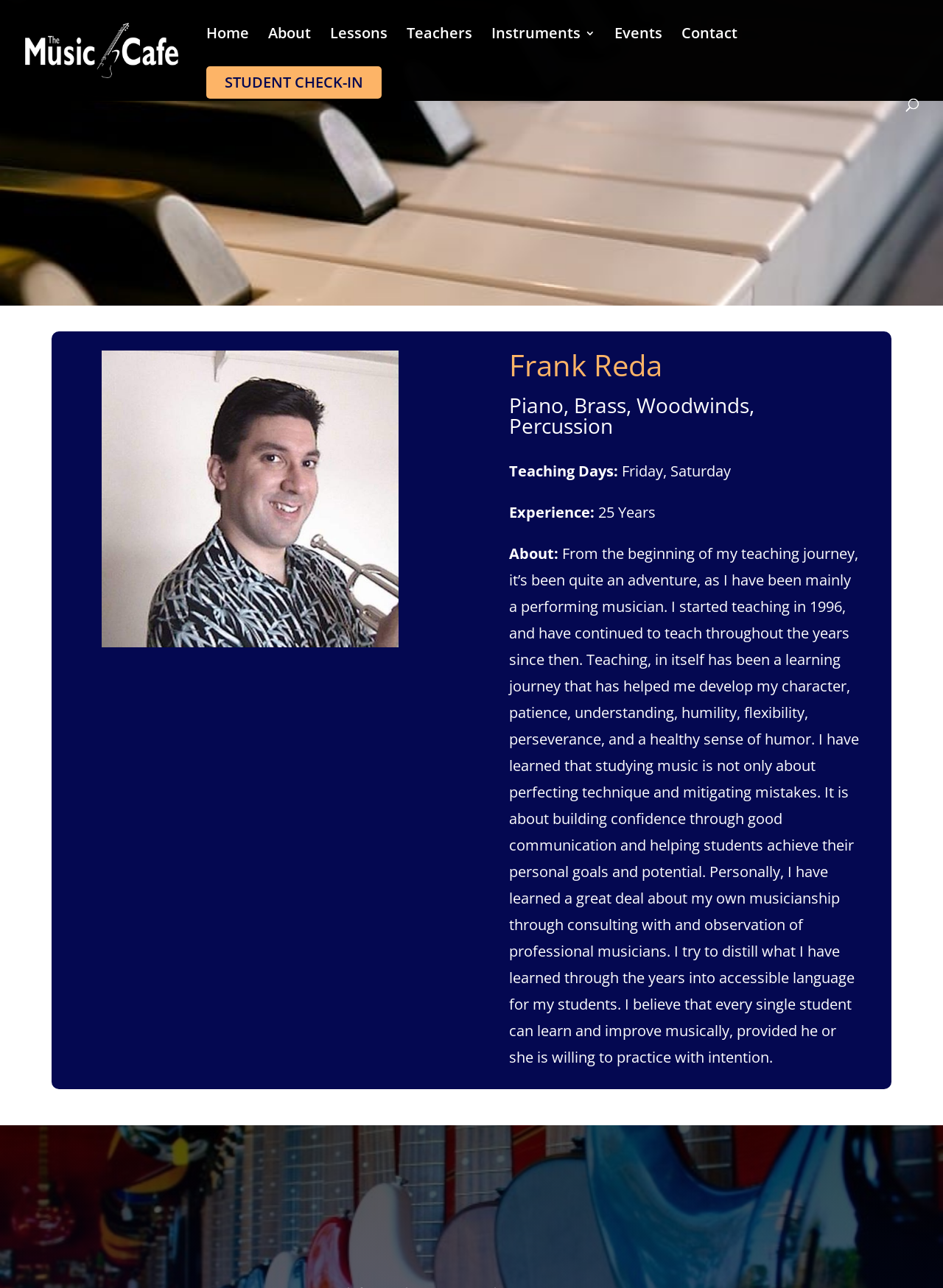What is the name of the music teacher?
Please provide a comprehensive answer based on the information in the image.

The name of the music teacher can be found in the heading element 'Frank Reda' with bounding box coordinates [0.54, 0.272, 0.914, 0.301].